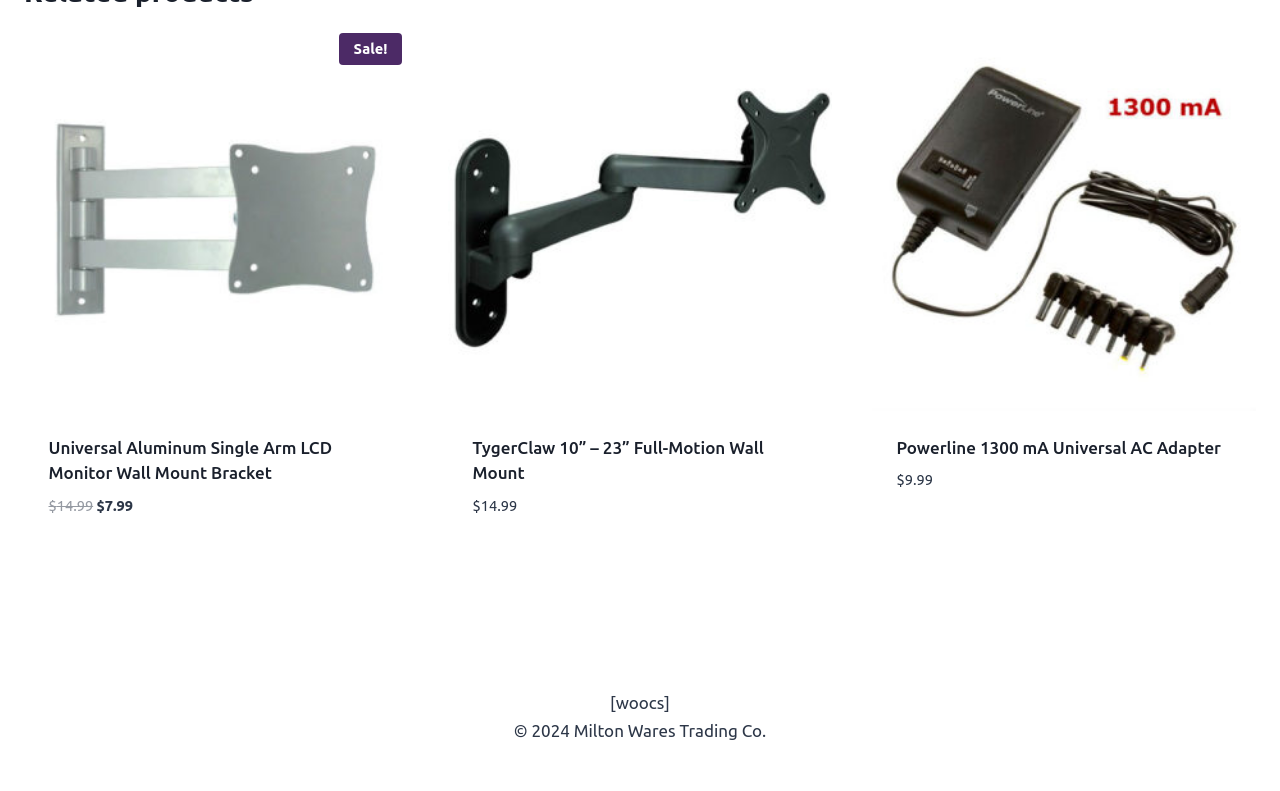Pinpoint the bounding box coordinates of the clickable element to carry out the following instruction: "Add 'TygerClaw 10” – 23” Full-Motion Wall Mount' to cart."

[0.369, 0.696, 0.462, 0.733]